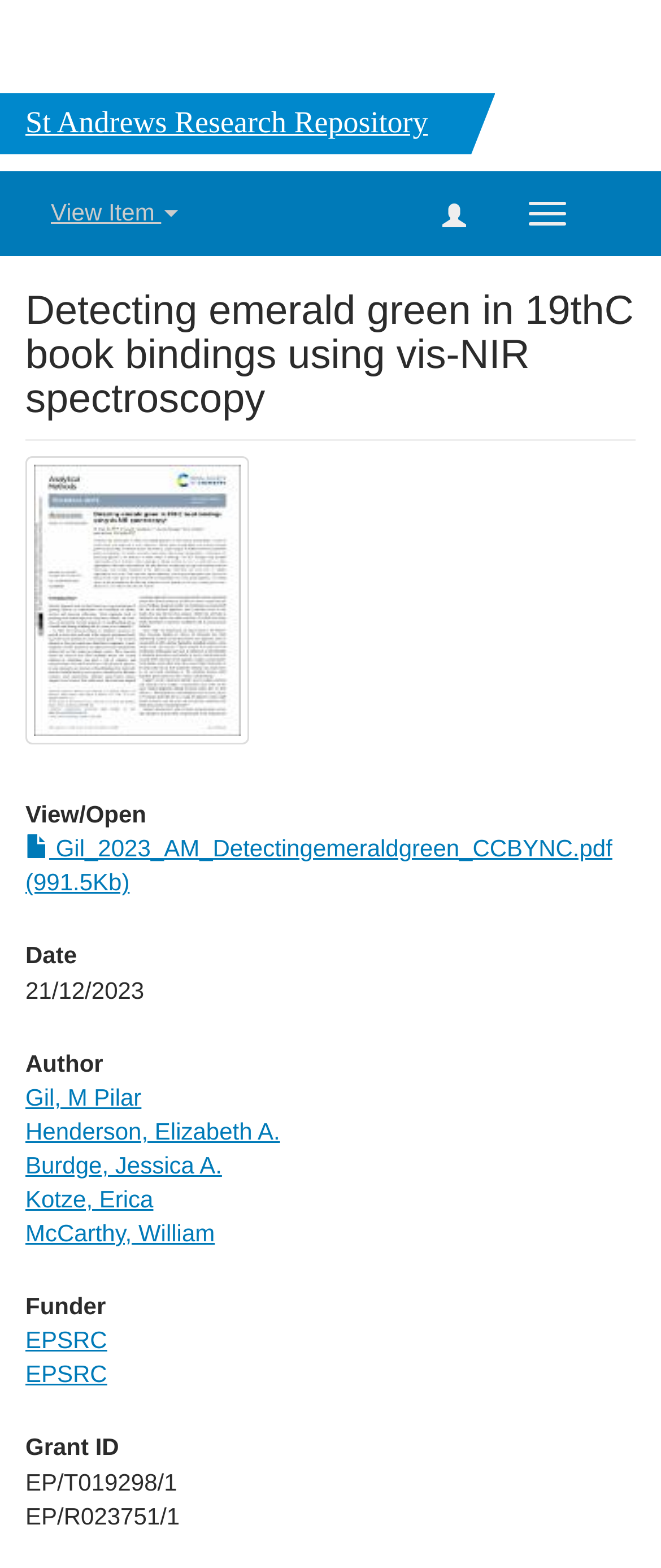What is the date of the research?
Please give a well-detailed answer to the question.

The question is asking for the date of the research, which can be found in the static text element that contains the date. The date is mentioned as '21/12/2023'.